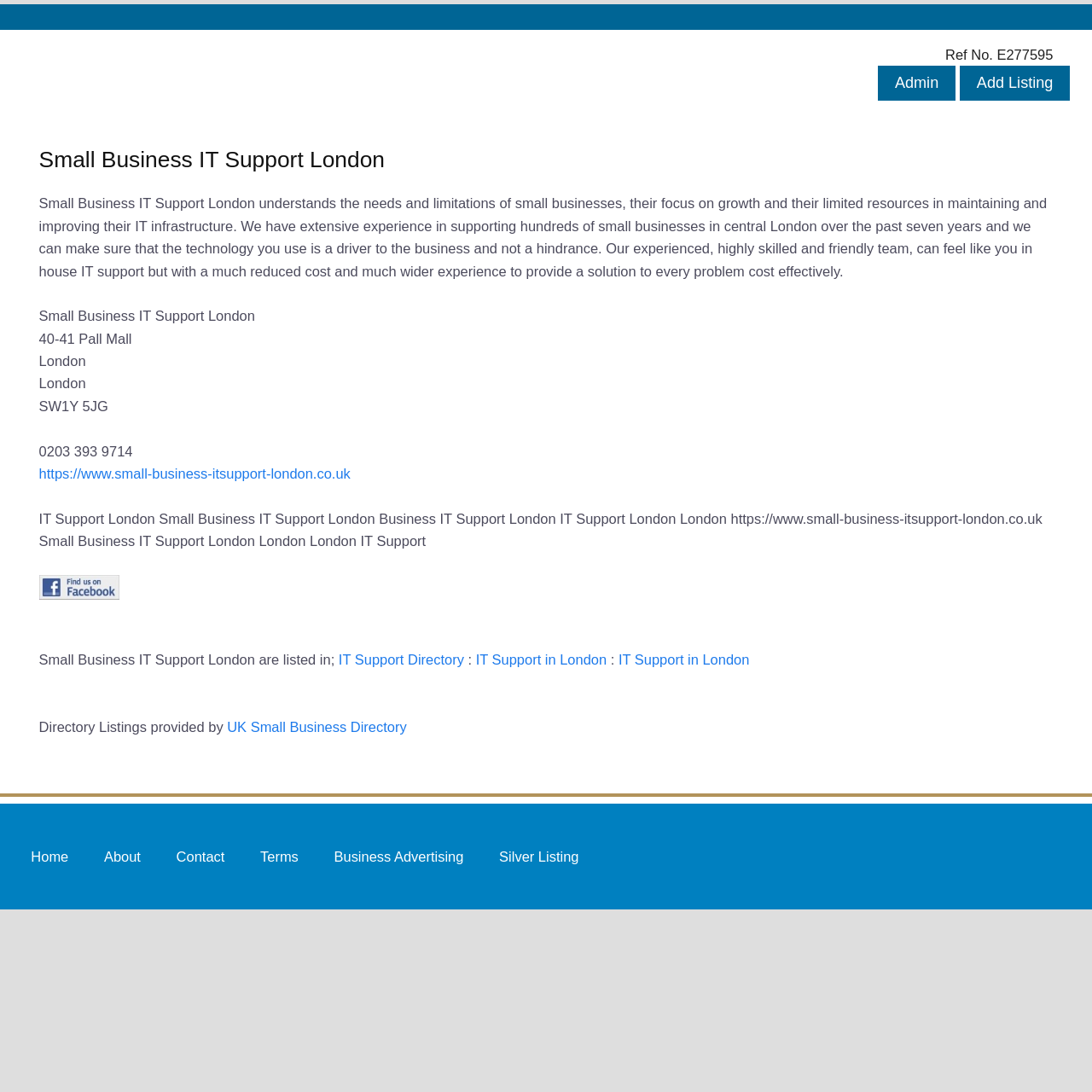Respond to the question below with a single word or phrase:
What is the website URL of Small Business IT Support London?

https://www.small-business-itsupport-london.co.uk